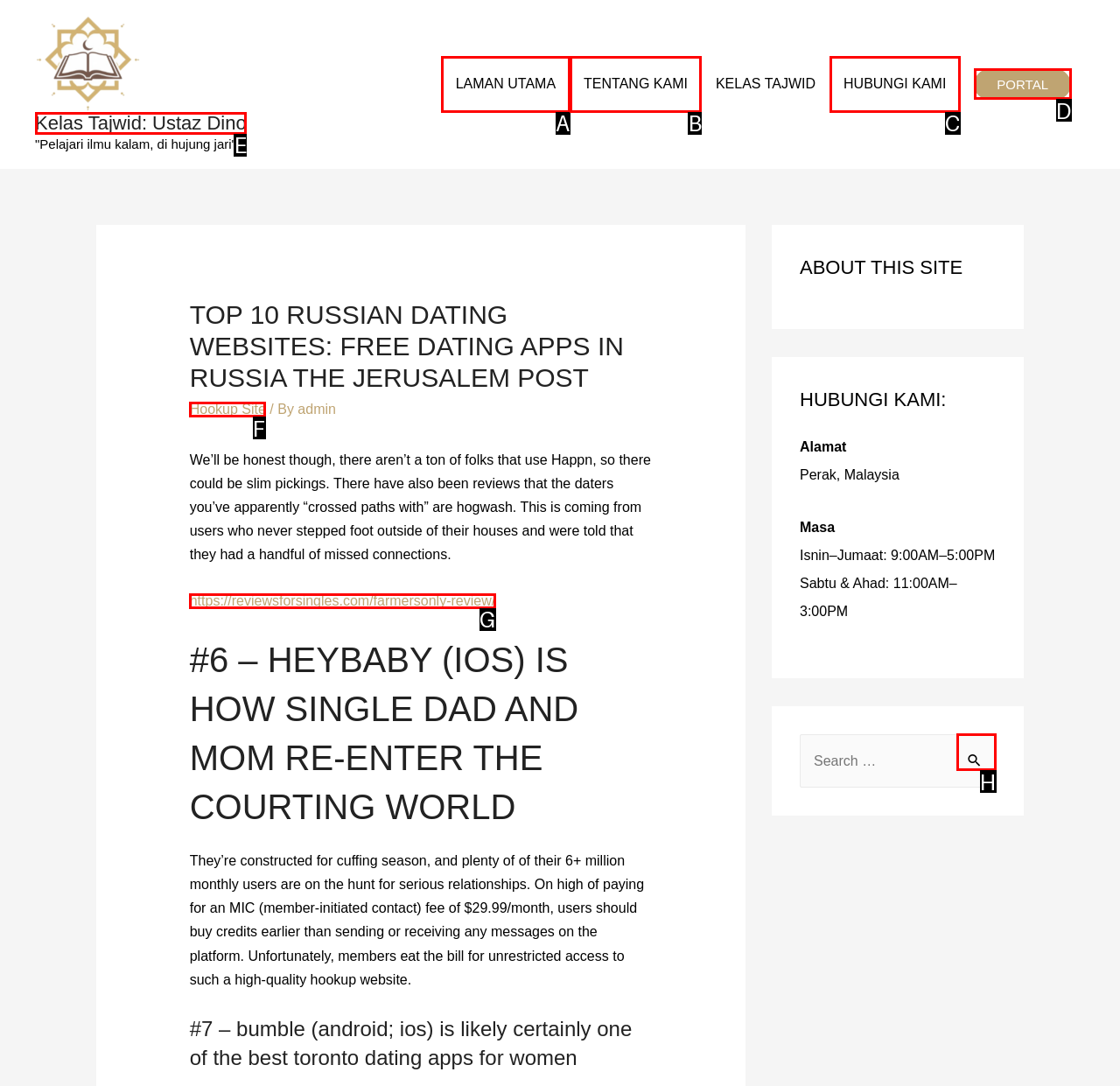Tell me the letter of the UI element I should click to accomplish the task: Click the 'HOOKUP SITE' link based on the choices provided in the screenshot.

F